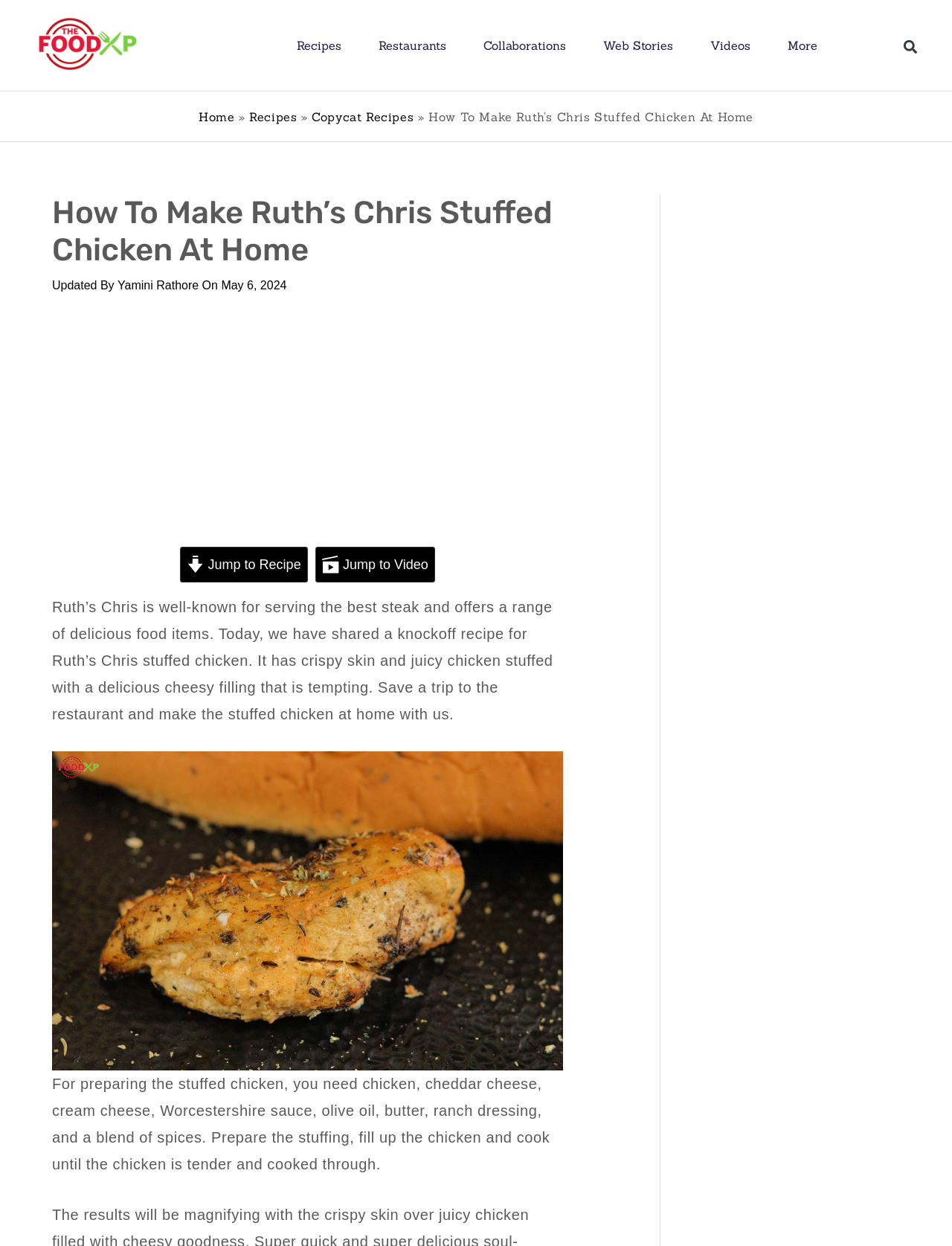Please identify and generate the text content of the webpage's main heading.

How To Make Ruth’s Chris Stuffed Chicken At Home